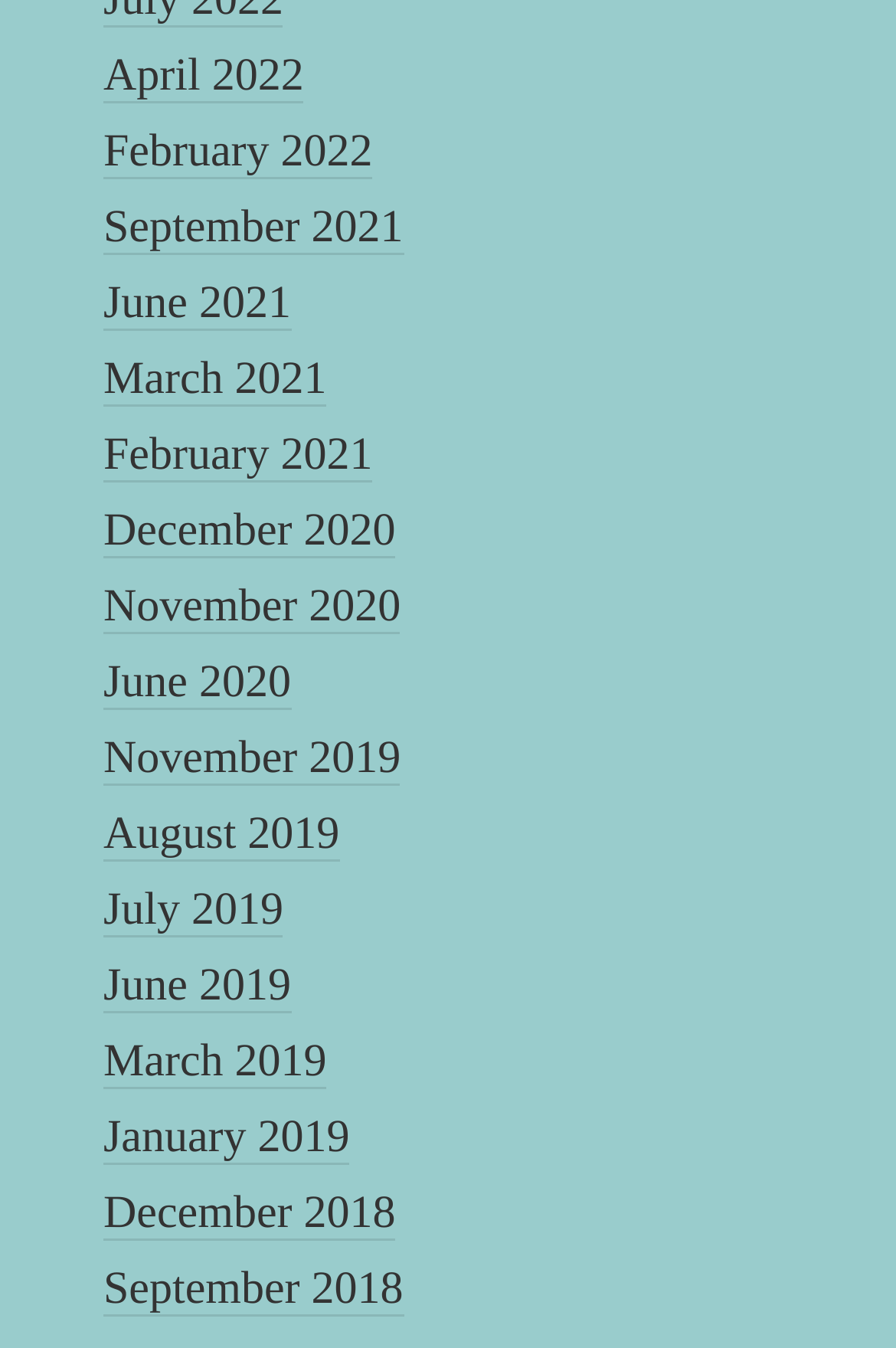Please provide the bounding box coordinates for the element that needs to be clicked to perform the following instruction: "view December 2020". The coordinates should be given as four float numbers between 0 and 1, i.e., [left, top, right, bottom].

[0.115, 0.374, 0.441, 0.413]